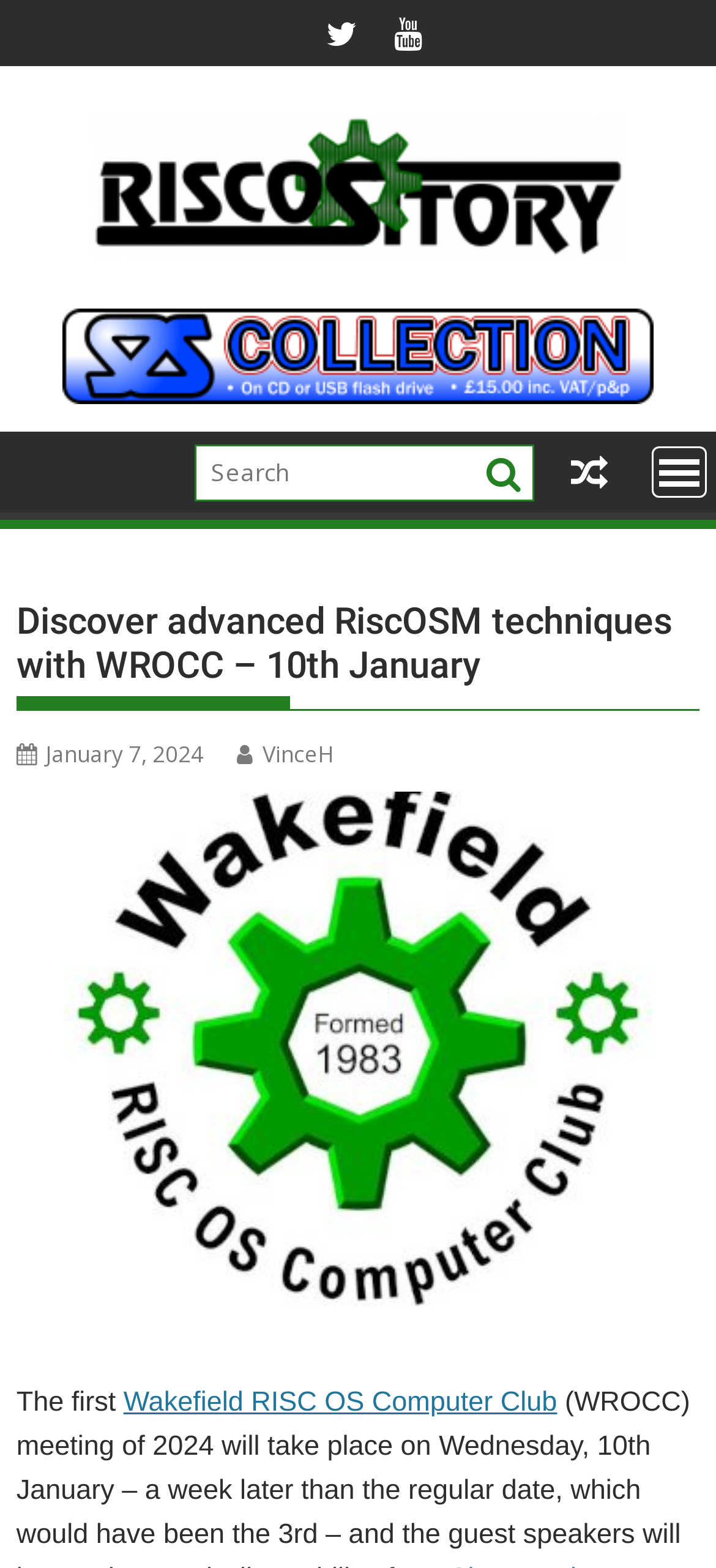Determine the bounding box coordinates for the HTML element mentioned in the following description: "name="s" placeholder="Search"". The coordinates should be a list of four floats ranging from 0 to 1, represented as [left, top, right, bottom].

[0.272, 0.283, 0.746, 0.32]